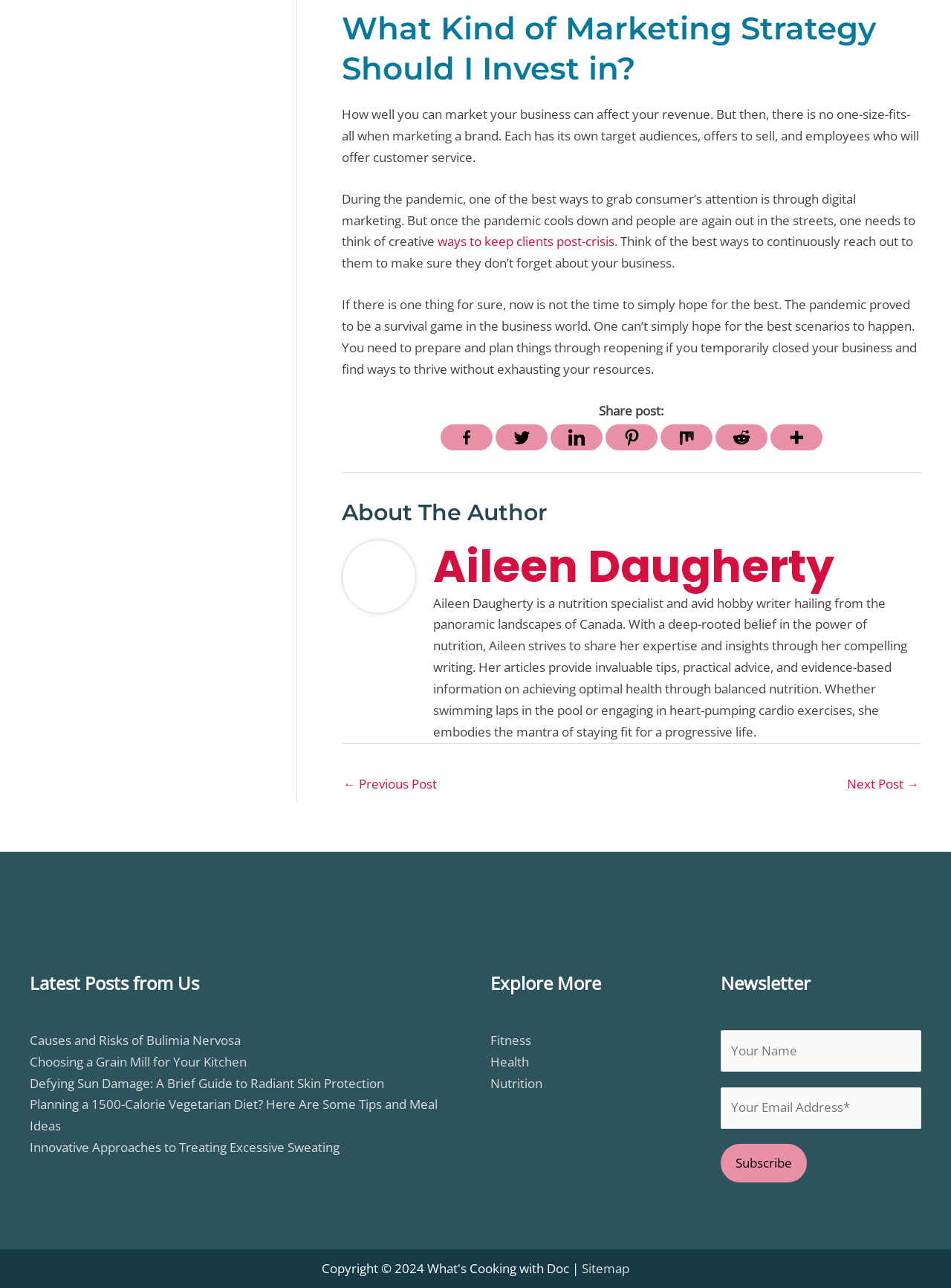Specify the bounding box coordinates of the element's area that should be clicked to execute the given instruction: "Visit the previous post". The coordinates should be four float numbers between 0 and 1, i.e., [left, top, right, bottom].

[0.361, 0.598, 0.459, 0.621]